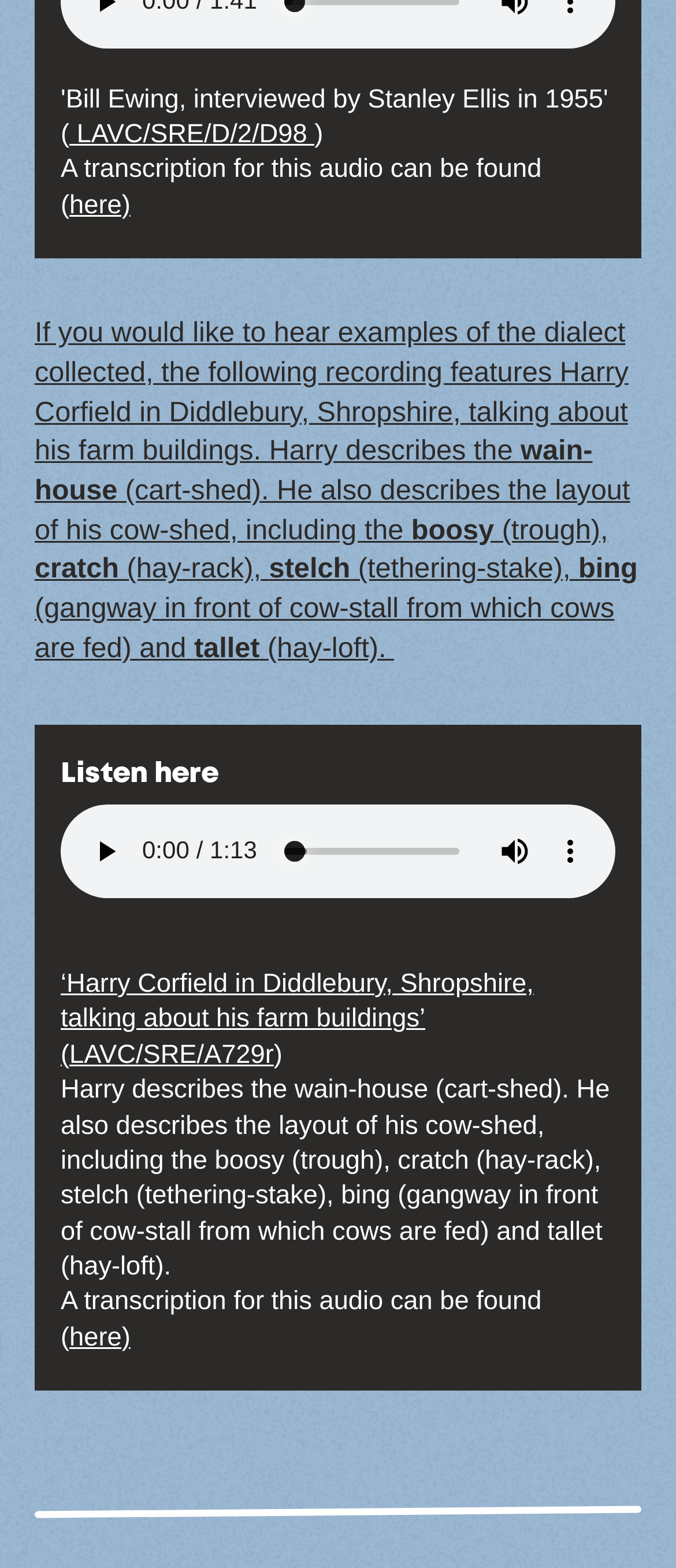Pinpoint the bounding box coordinates of the area that must be clicked to complete this instruction: "Click the link to listen to the audio".

[0.09, 0.485, 0.323, 0.502]